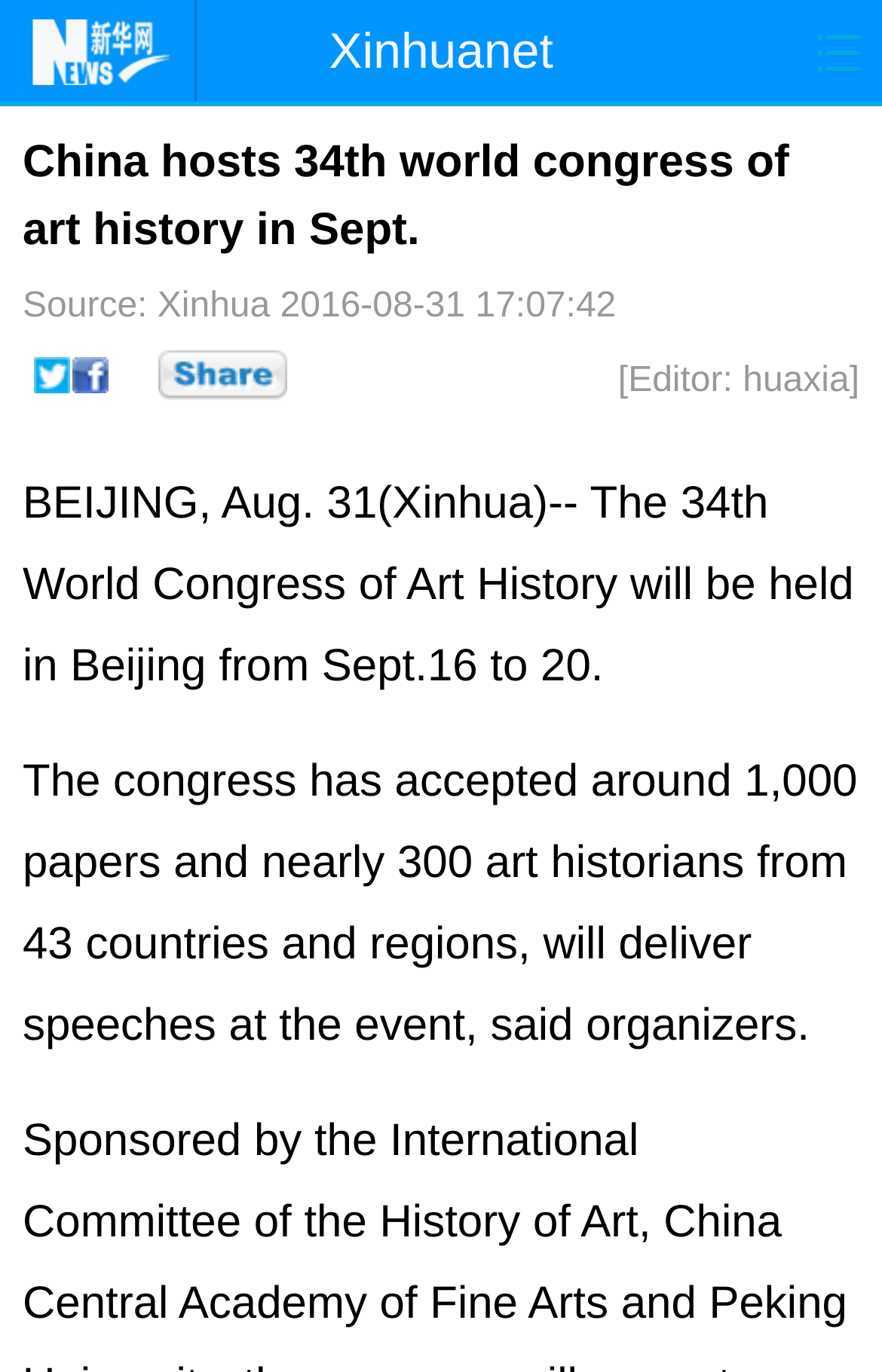Answer this question using a single word or a brief phrase:
What is the date range of the congress?

Sept.16 to 20